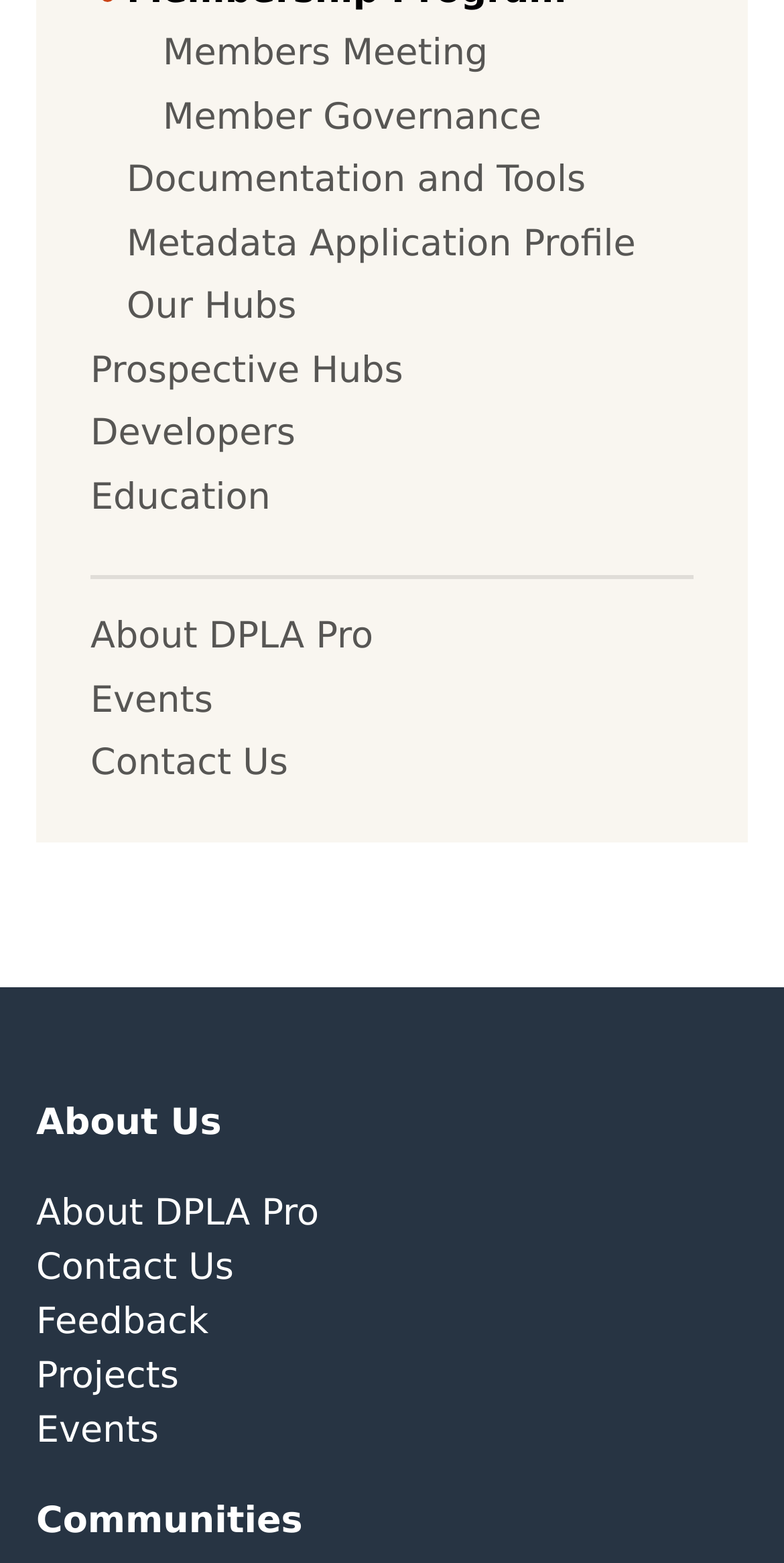Locate the bounding box coordinates of the element that should be clicked to execute the following instruction: "Contact us".

[0.115, 0.475, 0.367, 0.504]